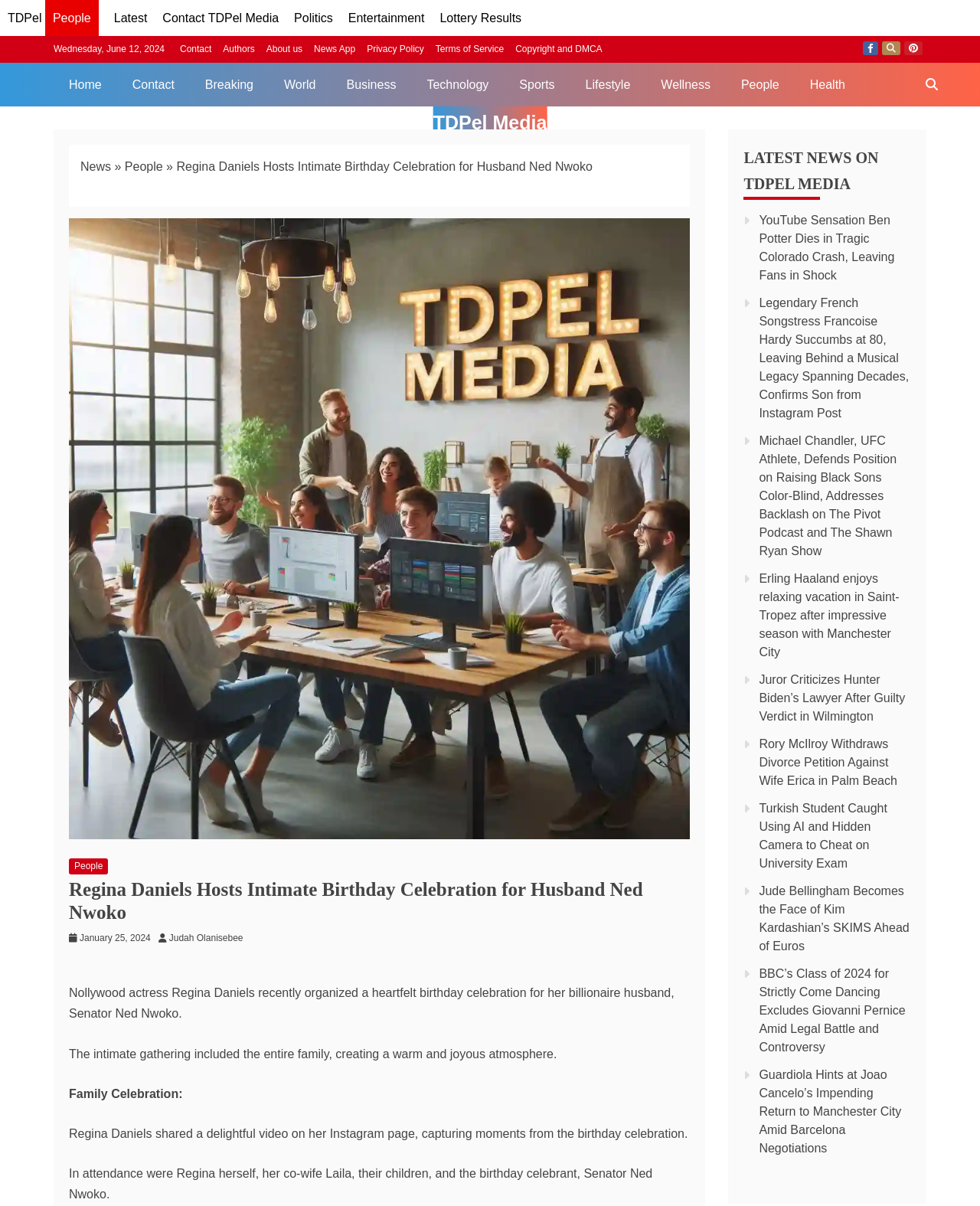Offer a meticulous description of the webpage's structure and content.

The webpage is about a news article featuring Nollywood actress Regina Daniels hosting an intimate birthday celebration for her billionaire husband, Senator Ned Nwoko. At the top of the page, there are several links to different sections of the website, including "TDPel", "Latest", "Politics", "Entertainment", and more. Below these links, there is a date displayed, "Wednesday, June 12, 2024".

On the left side of the page, there is a navigation menu with links to various categories, including "Home", "Contact", "Breaking", "World", "Business", "Technology", "Sports", "Lifestyle", "Wellness", "People", and "Health". 

The main content of the page is divided into two sections. The top section features a large image related to the article, with a heading that reads "Regina Daniels Hosts Intimate Birthday Celebration for Husband Ned Nwoko". Below the image, there is a brief summary of the article, which describes the birthday celebration organized by Regina Daniels for her husband.

The second section of the main content features a series of news articles, each with a heading and a brief summary. These articles appear to be the latest news on TDPel Media, and they cover a range of topics, including entertainment, sports, and current events.

At the bottom of the page, there are several social media links, including Facebook, Twitter, and Pinterest. There are also links to the website's "Contact", "Authors", "About us", "News App", "Privacy Policy", "Terms of Service", and "Copyright and DMCA" pages.